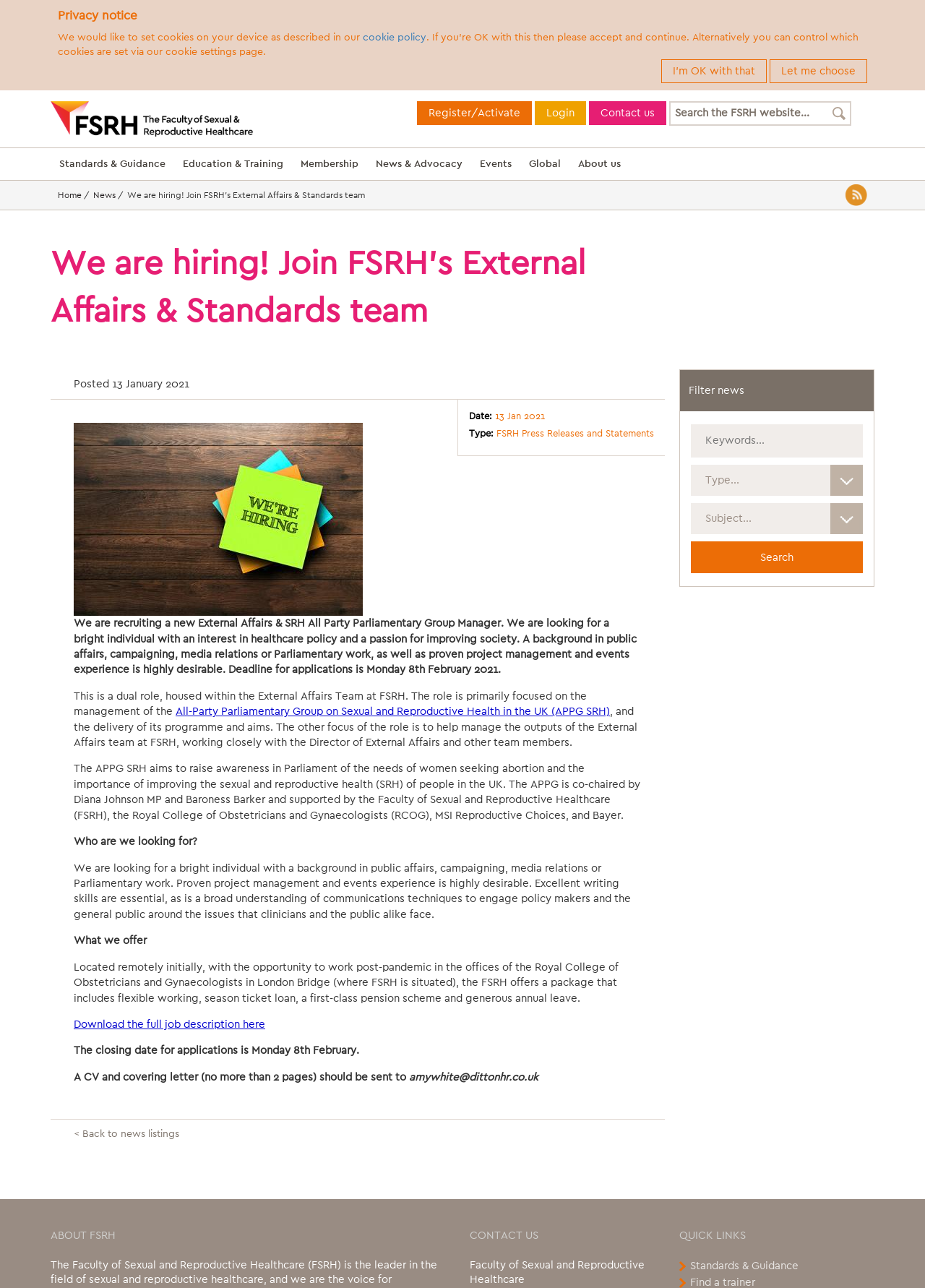Generate a thorough caption detailing the webpage content.

This webpage is about a job posting for an External Affairs & Standards team at the Faculty of Sexual and Reproductive Healthcare (FSRH). At the top of the page, there is a privacy notice and a section to accept or decline cookies. Below this, there is a navigation menu with links to various sections of the website, including "Register/Activate", "Login", "Contact us", and a search bar.

On the left side of the page, there is an FSRH logo, and below it, a menu with links to different sections of the website, including "Standards & Guidance", "Education & Training", "Membership", and more.

The main content of the page is a job posting, which includes a heading, a brief description of the job, and details about the role, including the responsibilities, requirements, and benefits. The job posting is divided into sections, including "Who are we looking for?", "What we offer", and "How to apply". There is also a link to download the full job description.

At the bottom of the page, there are links to "Back to news listings" and a section to filter news by keywords. There are also three headings: "ABOUT FSRH", "CONTACT US", and "QUICK LINKS", each with links to related pages.

Throughout the page, there are several images, including the FSRH logo, an RSS icon, and a search icon.